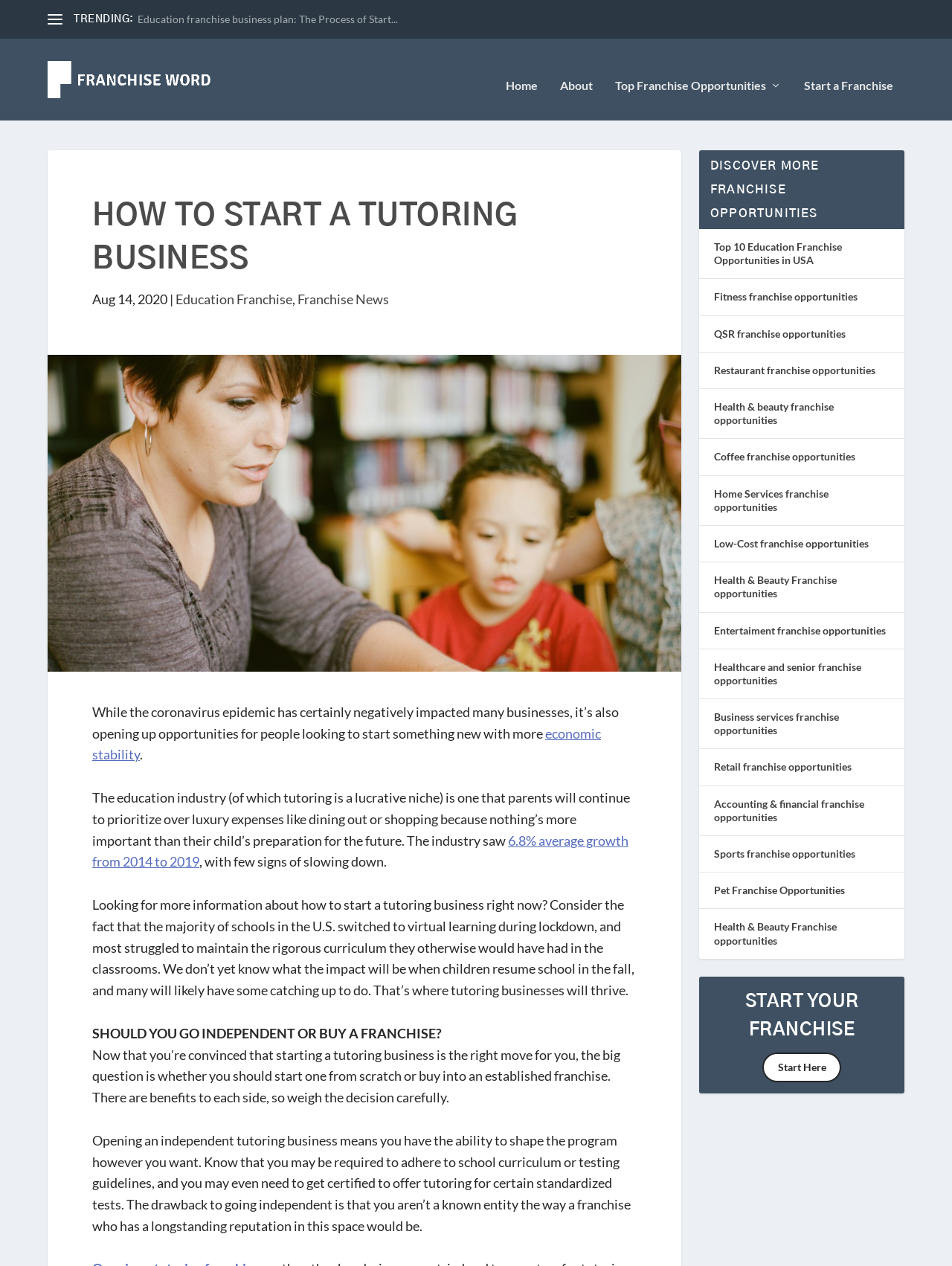Find the bounding box coordinates of the element you need to click on to perform this action: 'Read more about 'How to Start a Tutoring Business''. The coordinates should be represented by four float values between 0 and 1, in the format [left, top, right, bottom].

[0.097, 0.145, 0.669, 0.219]